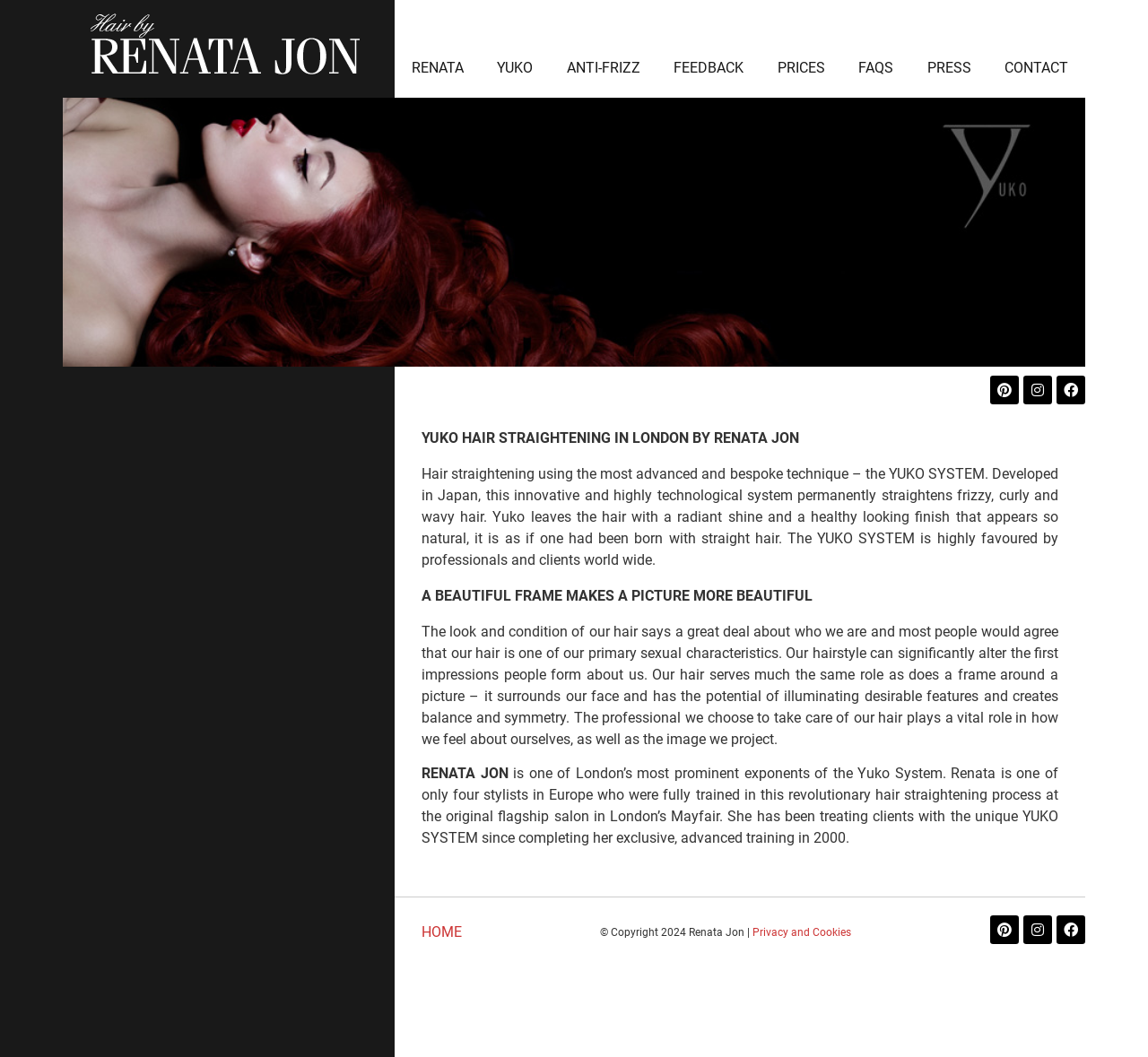Kindly determine the bounding box coordinates of the area that needs to be clicked to fulfill this instruction: "Go to YUKO page".

[0.418, 0.045, 0.479, 0.084]